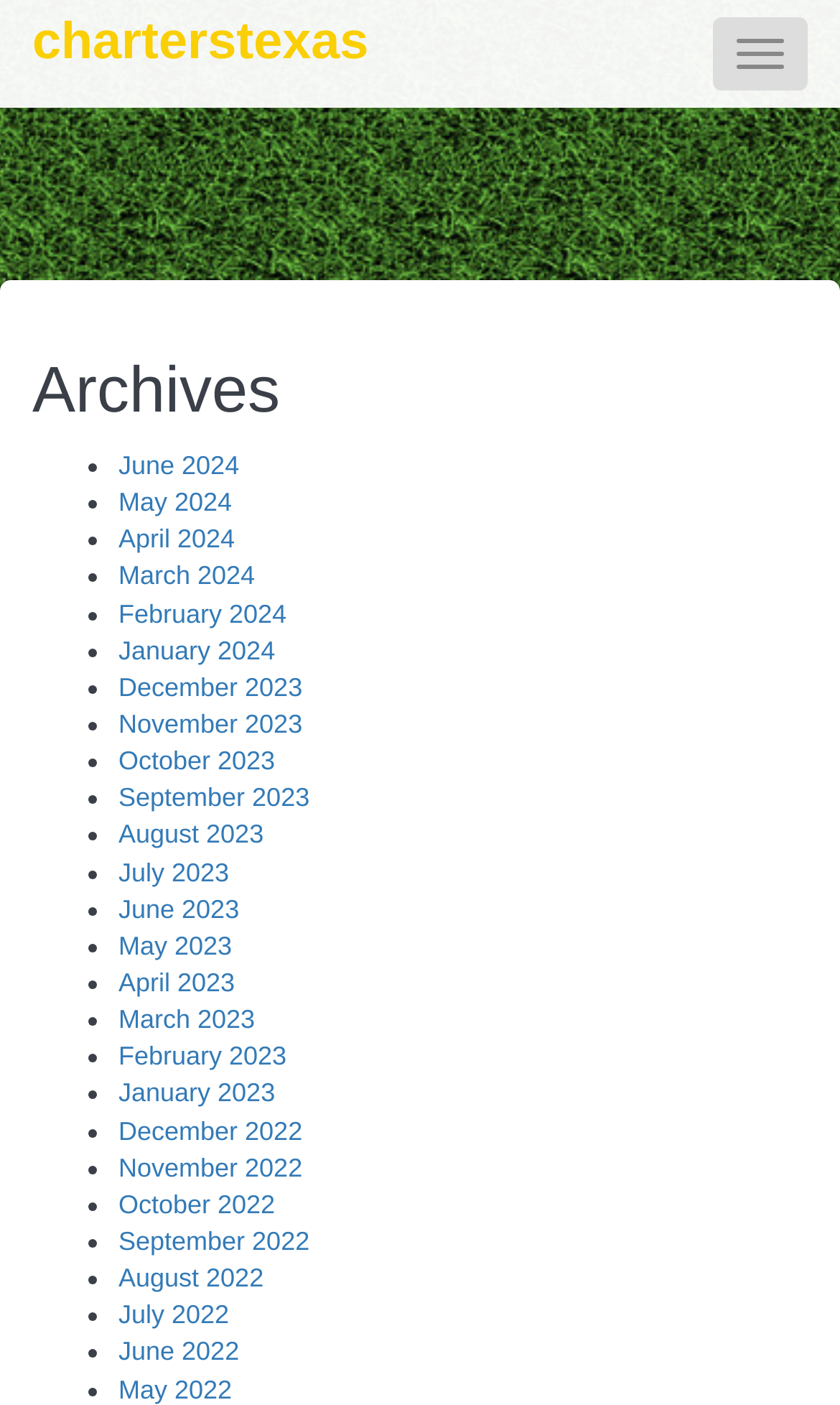Give a detailed account of the webpage, highlighting key information.

The webpage appears to be a blog or archive page related to poker, with a focus on skills development. At the top, there is a navigation button labeled "Toggle navigation" and a link to the website's title, "charterstexas". 

Below the title, there is a heading labeled "Archives" which serves as a title for a list of links to monthly archives. The list of links is organized in a vertical column, with each link preceded by a bullet point (ListMarker). The links are labeled with the month and year, ranging from June 2024 to May 2022. The list takes up most of the page, with the links densely packed and running from the top to the bottom of the page.